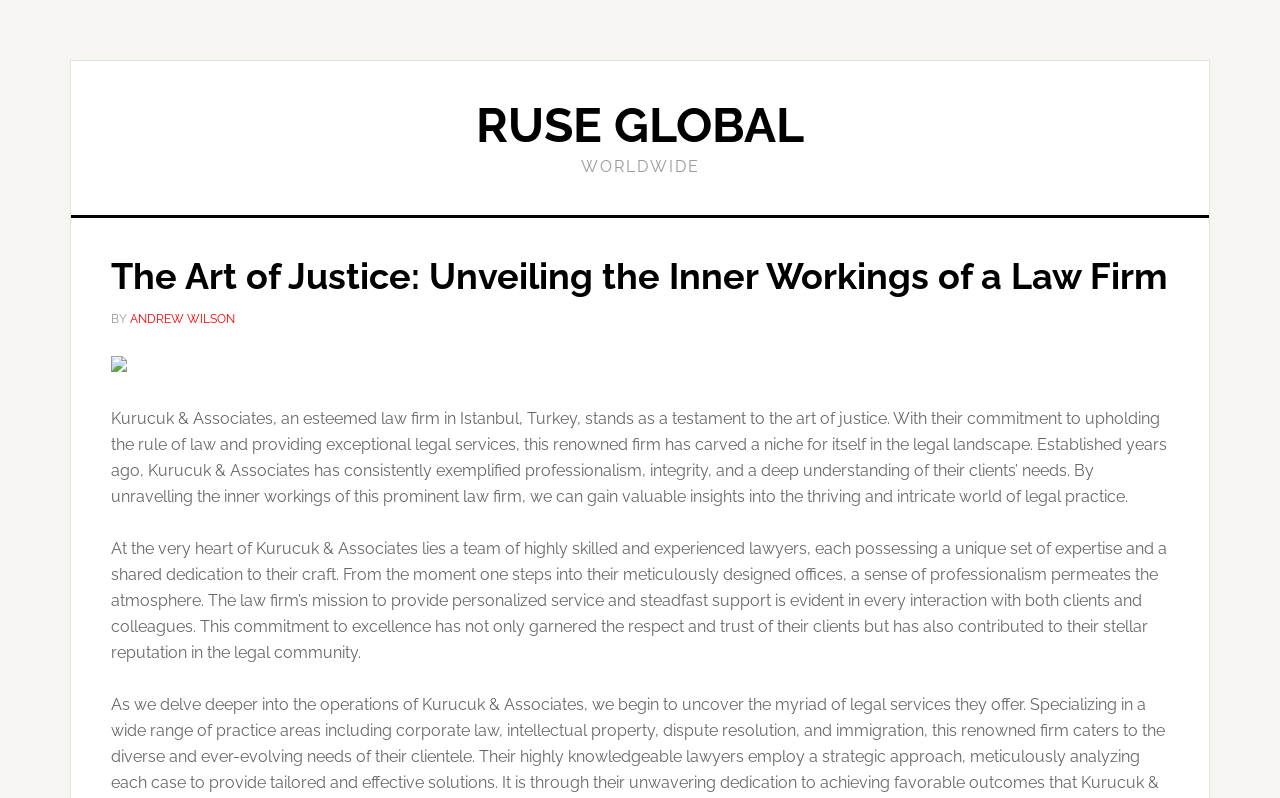Please find and report the primary heading text from the webpage.

The Art of Justice: Unveiling the Inner Workings of a Law Firm